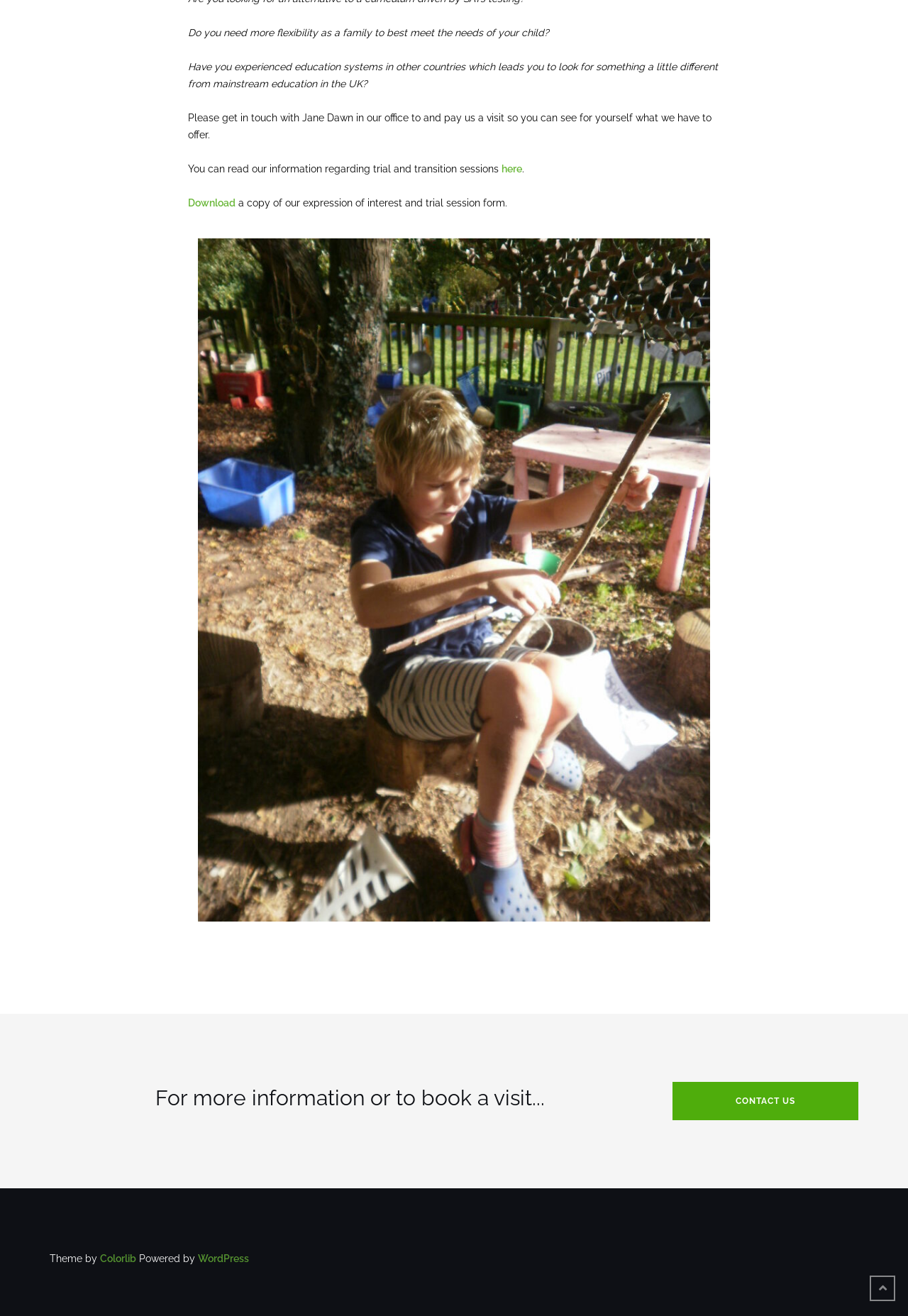Identify the bounding box of the HTML element described here: "Colorlib". Provide the coordinates as four float numbers between 0 and 1: [left, top, right, bottom].

[0.11, 0.952, 0.15, 0.96]